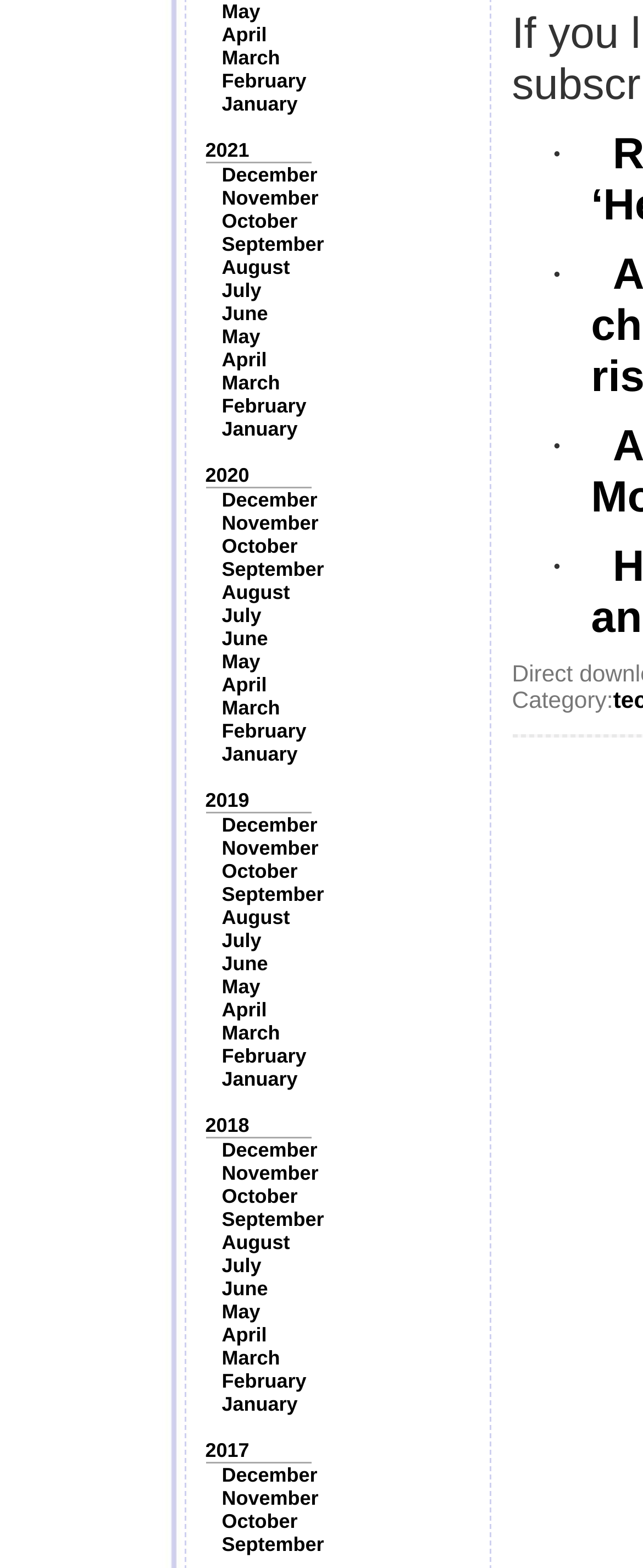Can you specify the bounding box coordinates for the region that should be clicked to fulfill this instruction: "Click on Category".

[0.796, 0.439, 0.954, 0.455]